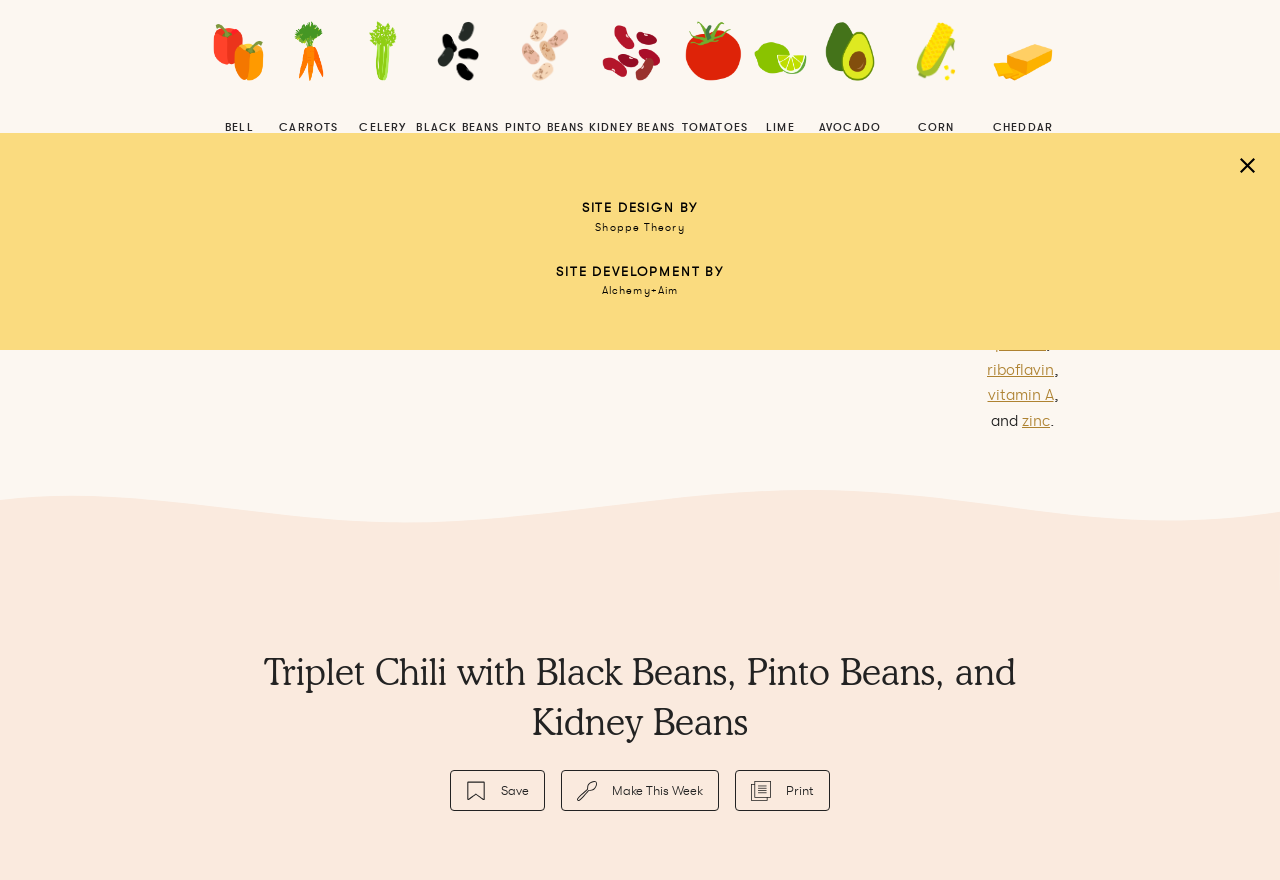Please analyze the image and provide a thorough answer to the question:
What is the third vegetable listed on the webpage?

By examining the webpage, we can see that the first vegetable listed is 'BELL PEPPERS', the second is 'CARROTS', and the third is 'CELERY'.